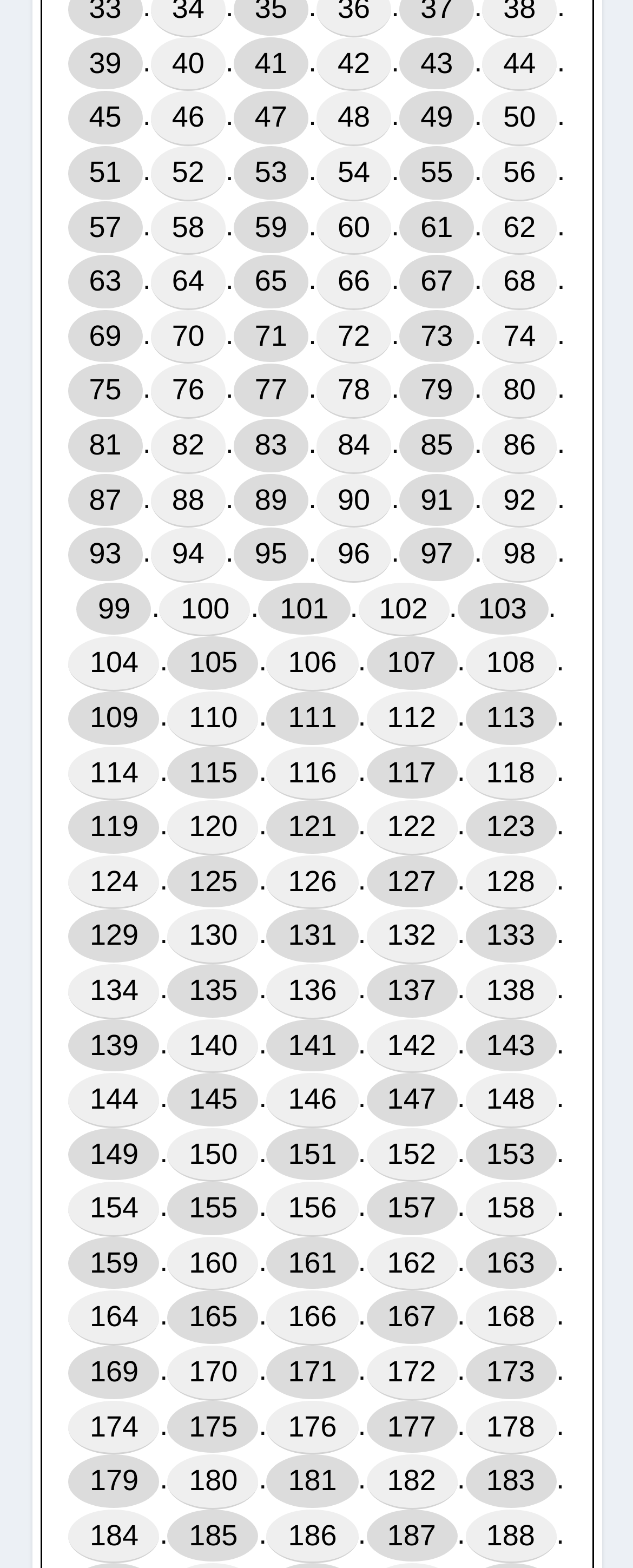Determine the bounding box coordinates of the clickable region to execute the instruction: "click the fourth link". The coordinates should be four float numbers between 0 and 1, denoted as [left, top, right, bottom].

[0.5, 0.024, 0.618, 0.058]